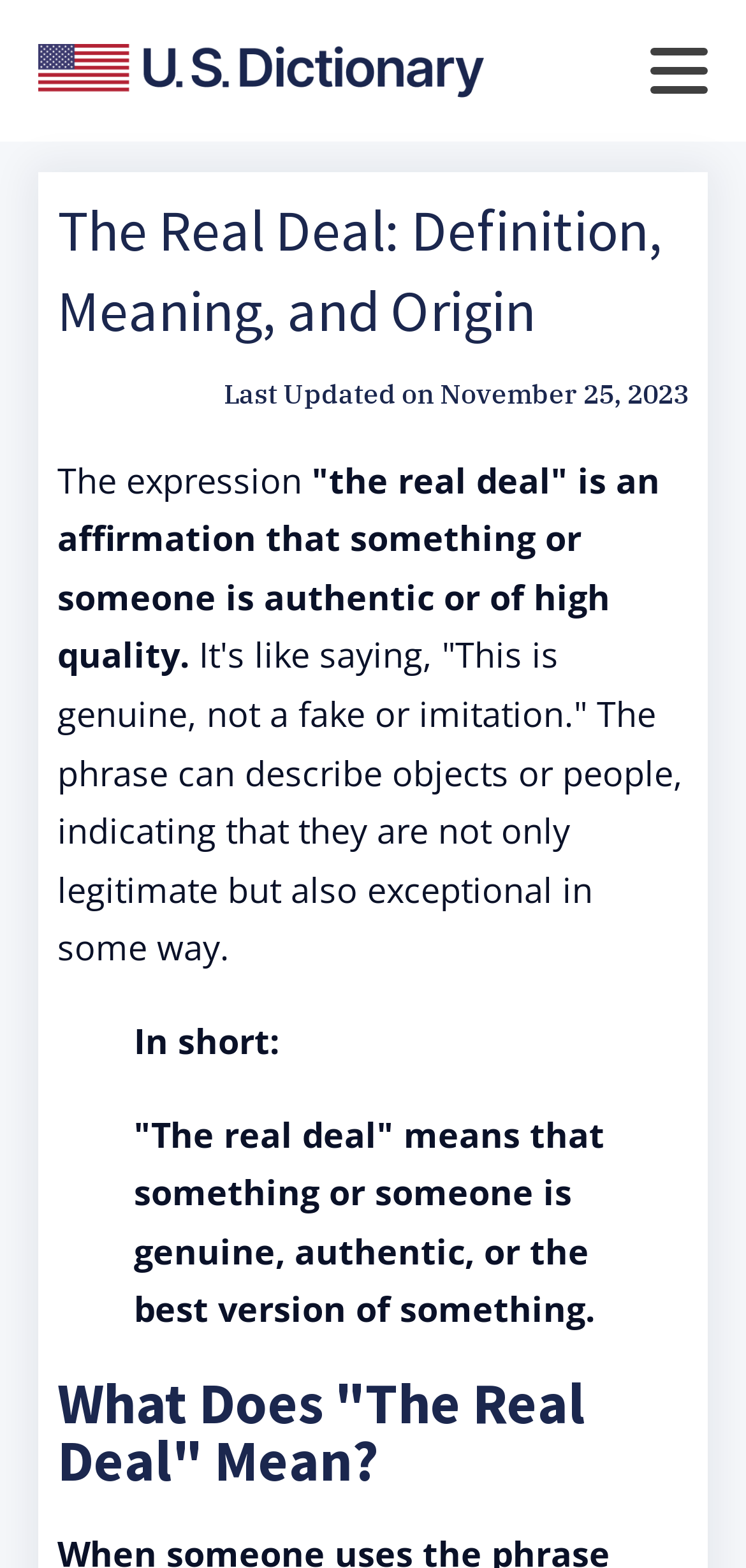What does 'the real deal' mean?
Based on the image, answer the question with as much detail as possible.

Based on the webpage content, 'the real deal' is an affirmation that something or someone is authentic or of high quality. It's like saying, 'This is genuine, not a fake or imitation.' The phrase can describe objects or people, indicating that they are not only legitimate but also exceptional in some way.